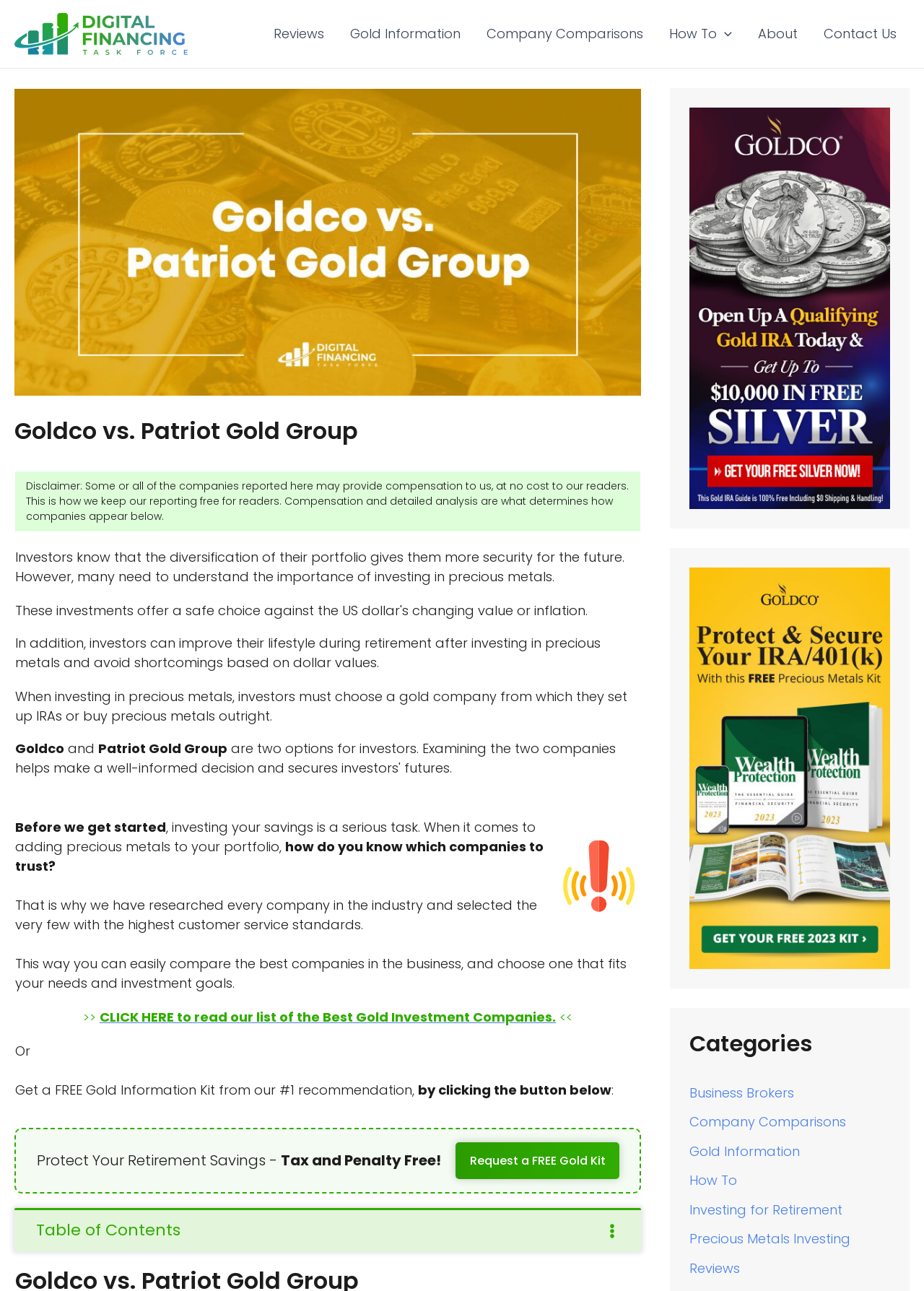Using the details in the image, give a detailed response to the question below:
What is the purpose of the 'Menu Toggle' button?

The 'Menu Toggle' button is located in the navigation section of the webpage, and its purpose is to allow users to expand or collapse the menu, making it easier to access different sections of the webpage.